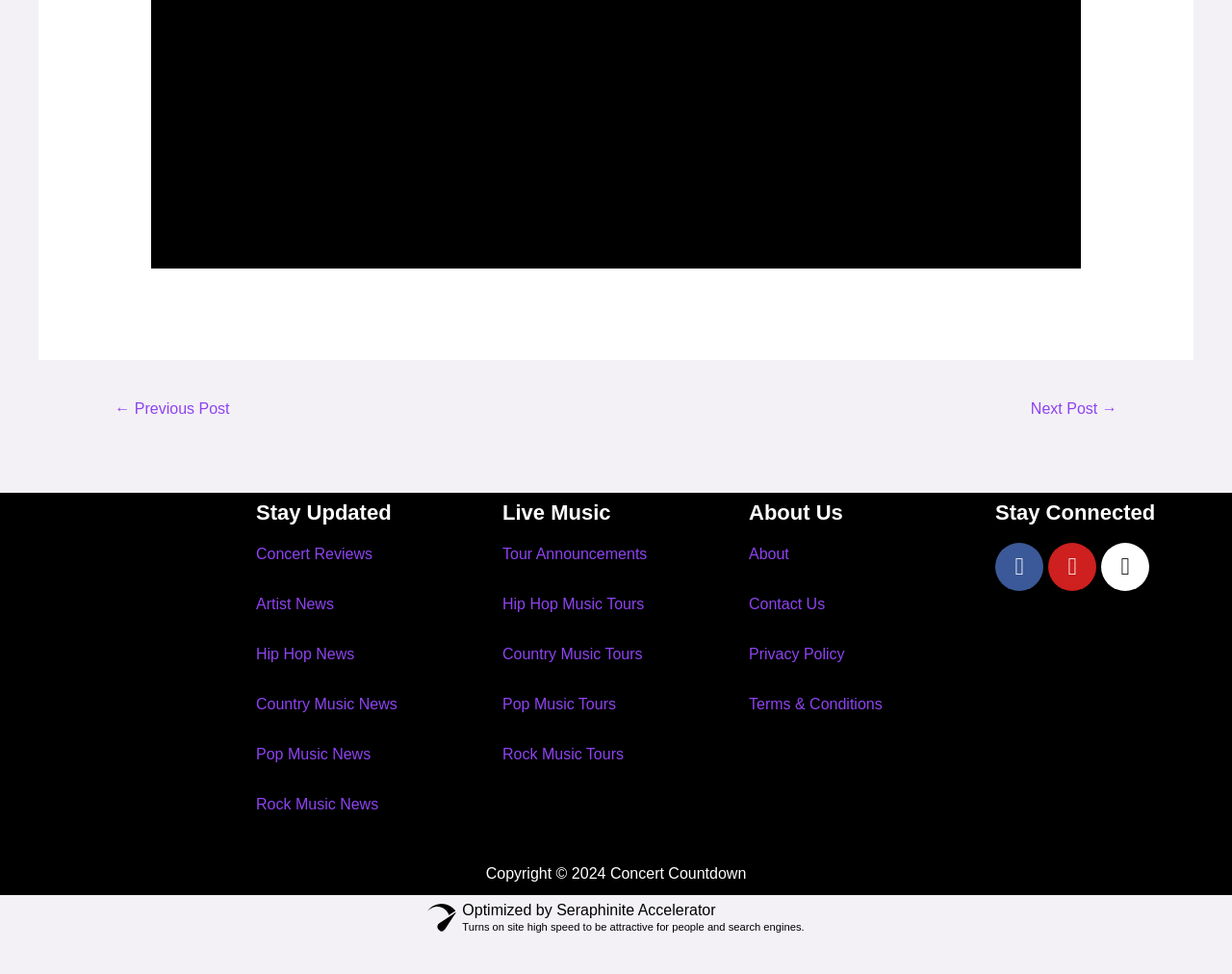What is the logo of the website?
Use the information from the screenshot to give a comprehensive response to the question.

The image with the ID 'default-logo' is located at the top of the webpage, suggesting that it is the logo of the website.